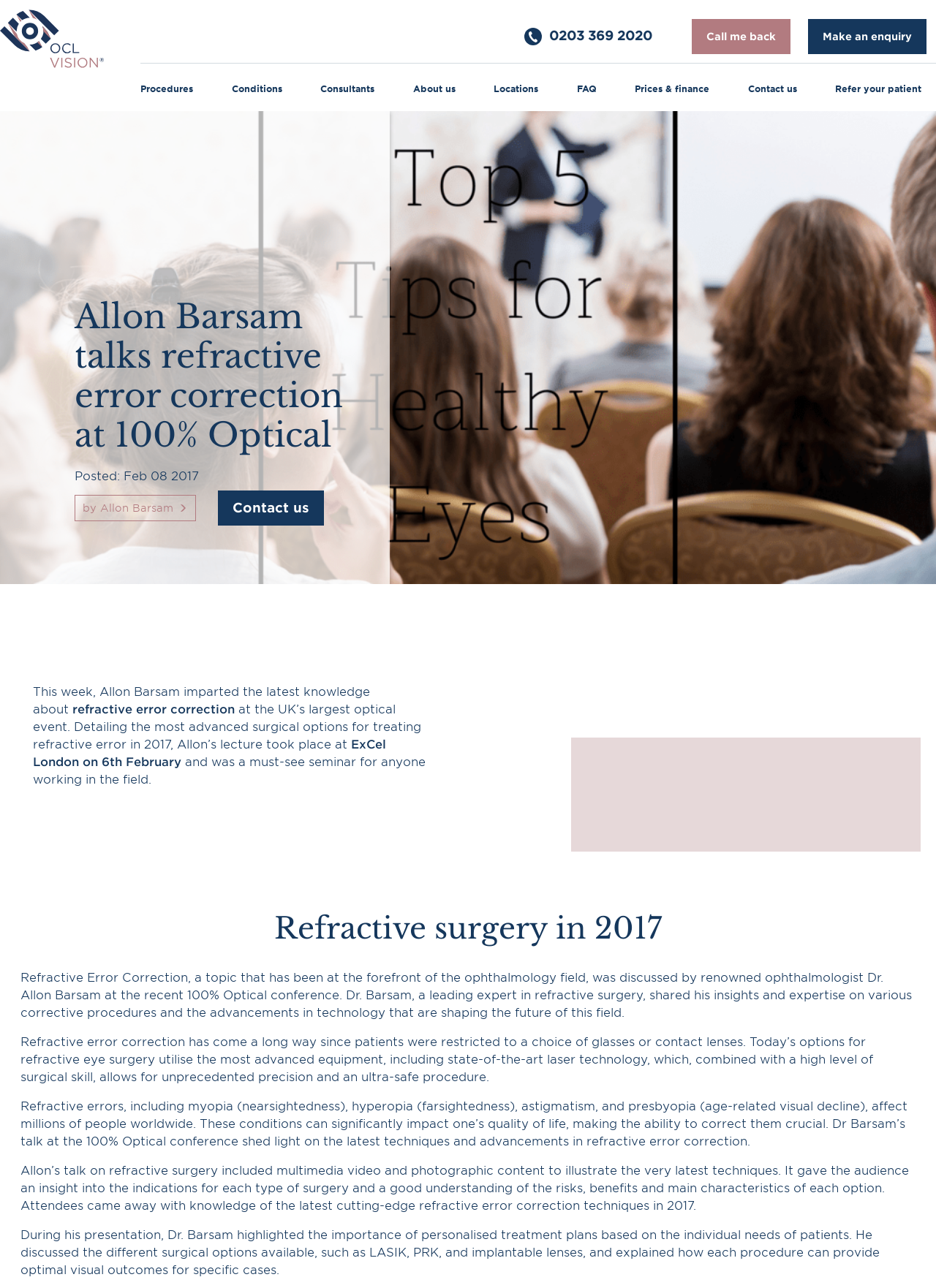Please identify the bounding box coordinates of the area I need to click to accomplish the following instruction: "click the link to Prohibition".

None